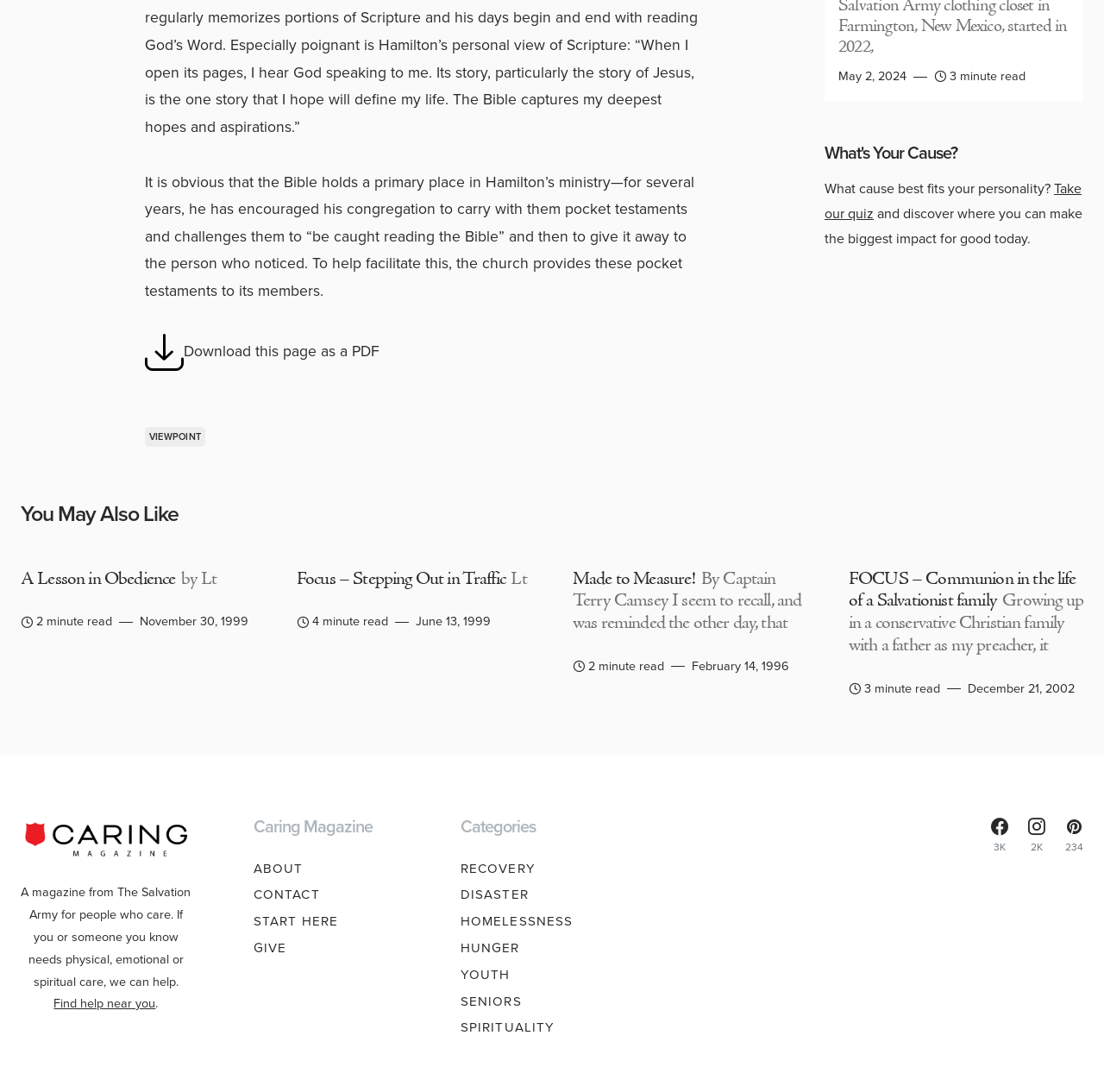How many articles are listed under 'You May Also Like'?
Answer with a single word or phrase, using the screenshot for reference.

4